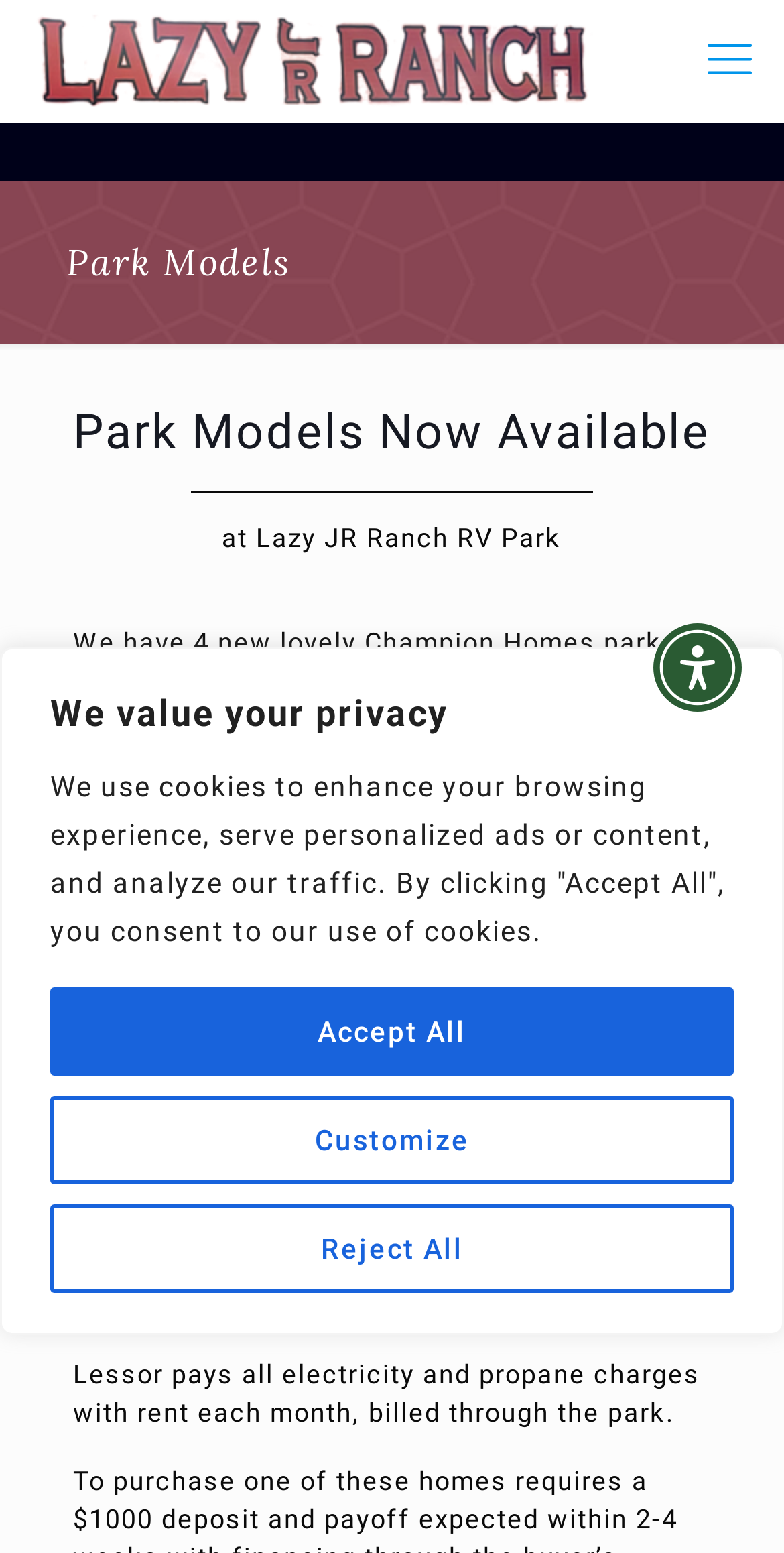Please provide a detailed answer to the question below by examining the image:
What is the price range of the park models?

The webpage states that the costs of the park models range from $74,900 to $84,900 for a 1BR, 1BA, and $89,900 for the 2BR, 2BA with washer/dryer hookups, with furnishings optional.